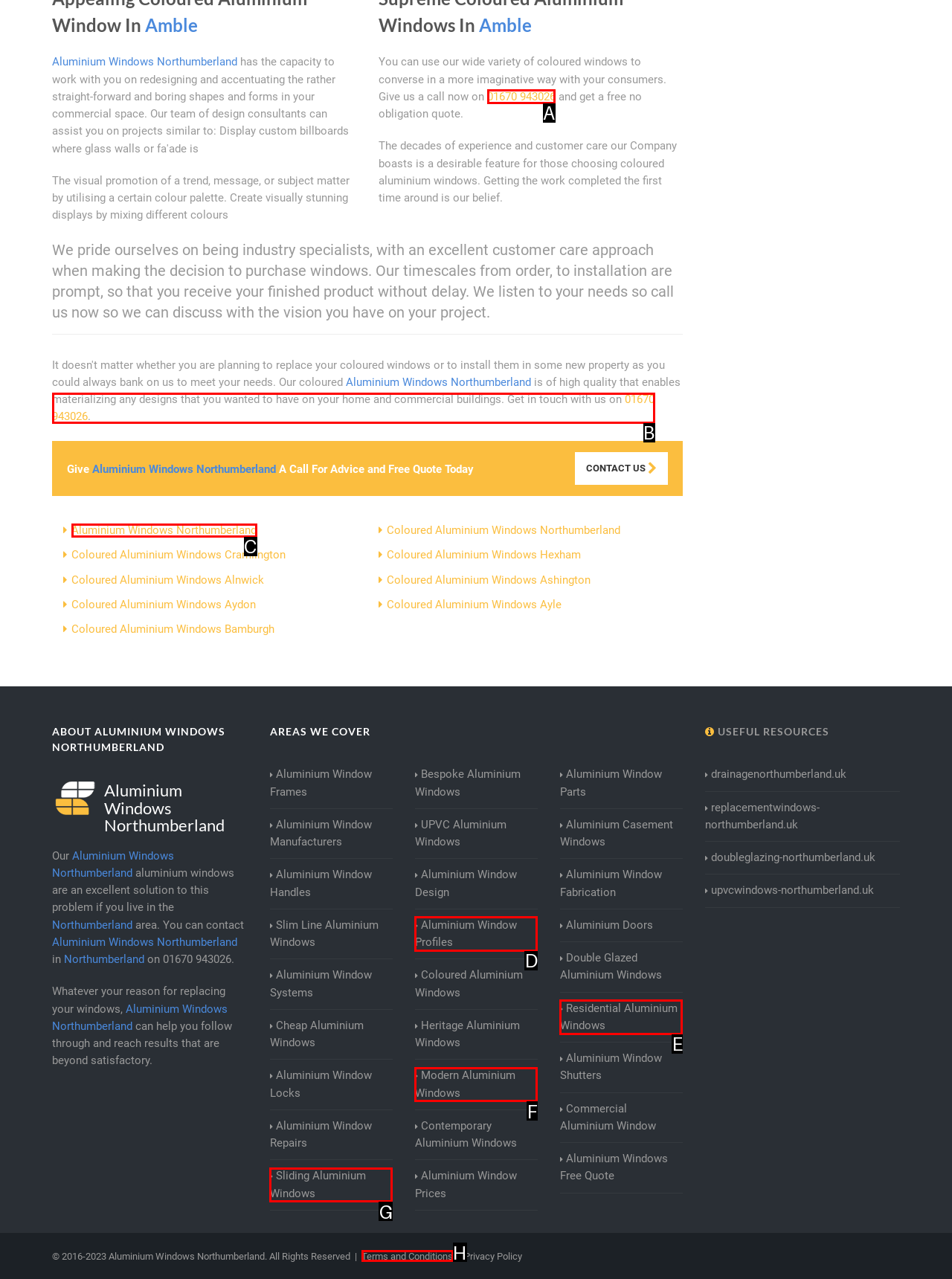Tell me which one HTML element I should click to complete the following task: Call Aluminium Windows Northumberland Answer with the option's letter from the given choices directly.

A